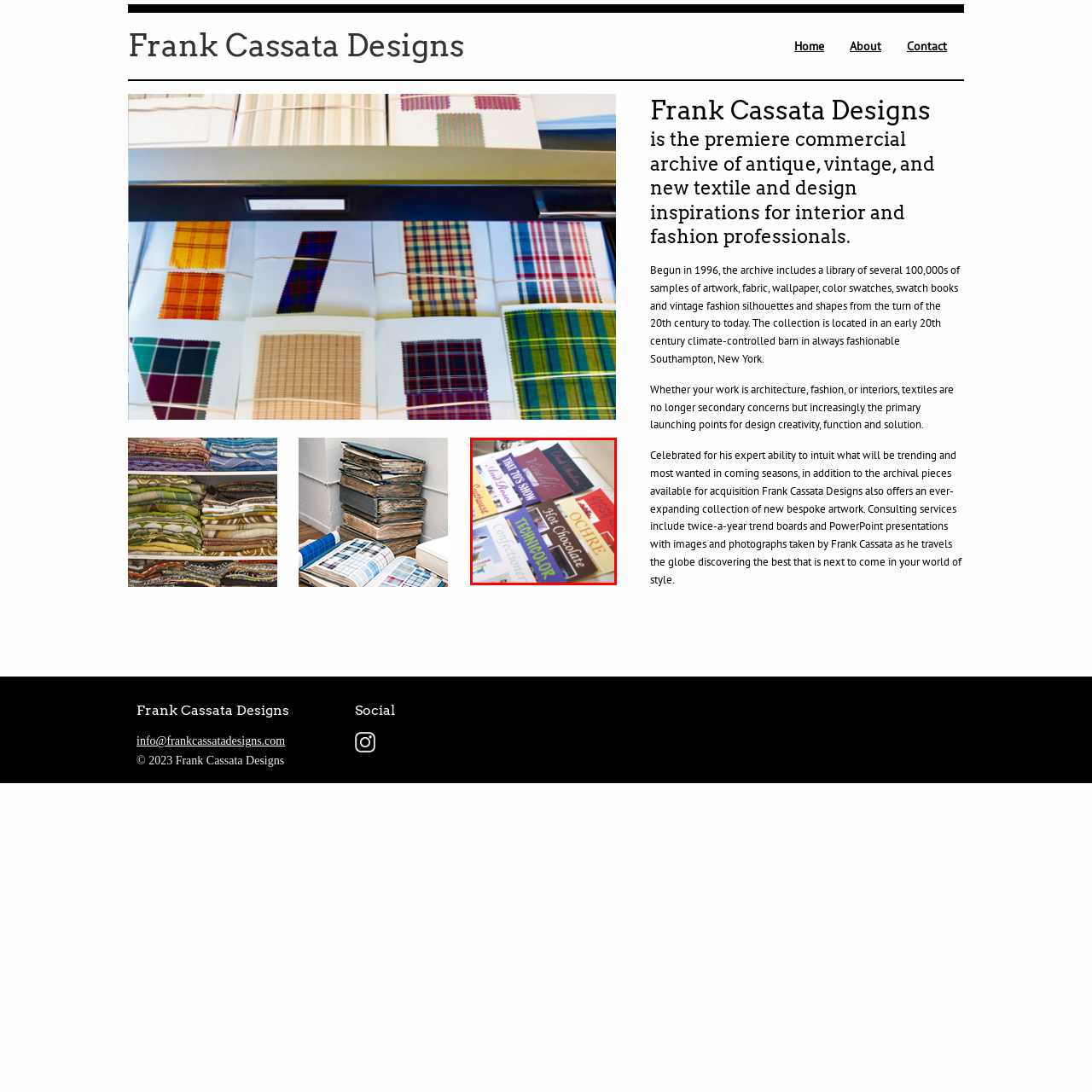What type of professionals may be interested in this collection?
View the portion of the image encircled by the red bounding box and give a one-word or short phrase answer.

Interior and fashion professionals